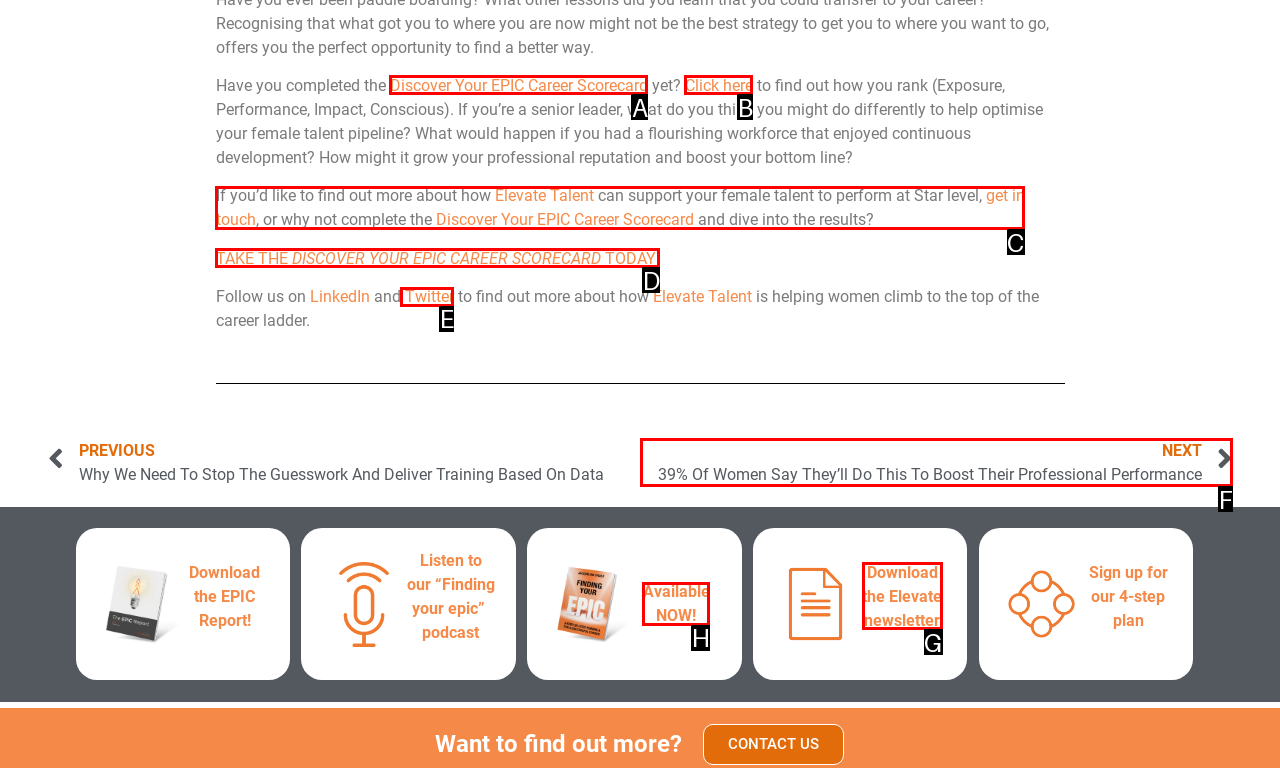Which UI element should you click on to achieve the following task: Get in touch? Provide the letter of the correct option.

C